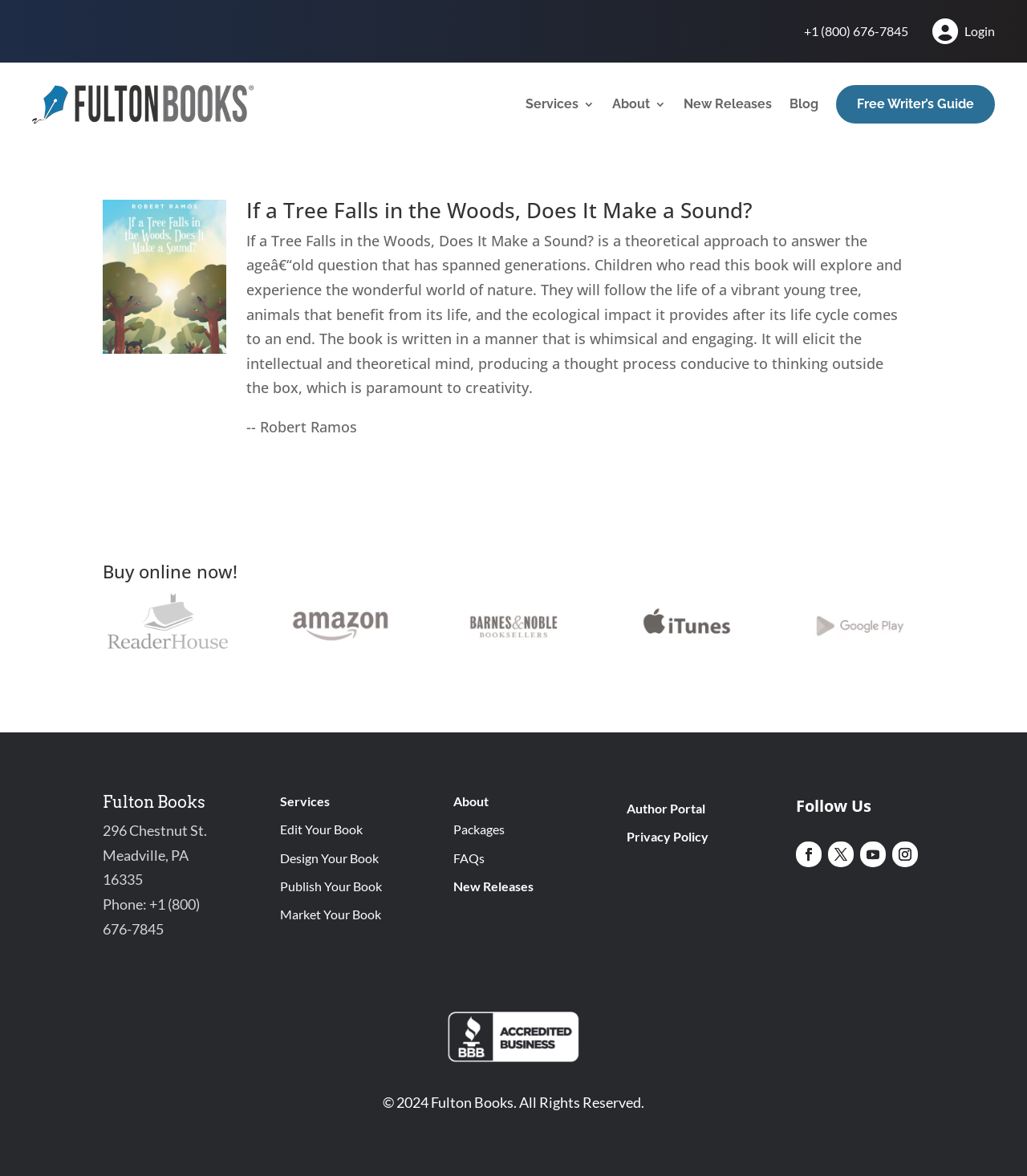Bounding box coordinates must be specified in the format (top-left x, top-left y, bottom-right x, bottom-right y). All values should be floating point numbers between 0 and 1. What are the bounding box coordinates of the UI element described as: Publish Your Book

[0.269, 0.741, 0.372, 0.765]